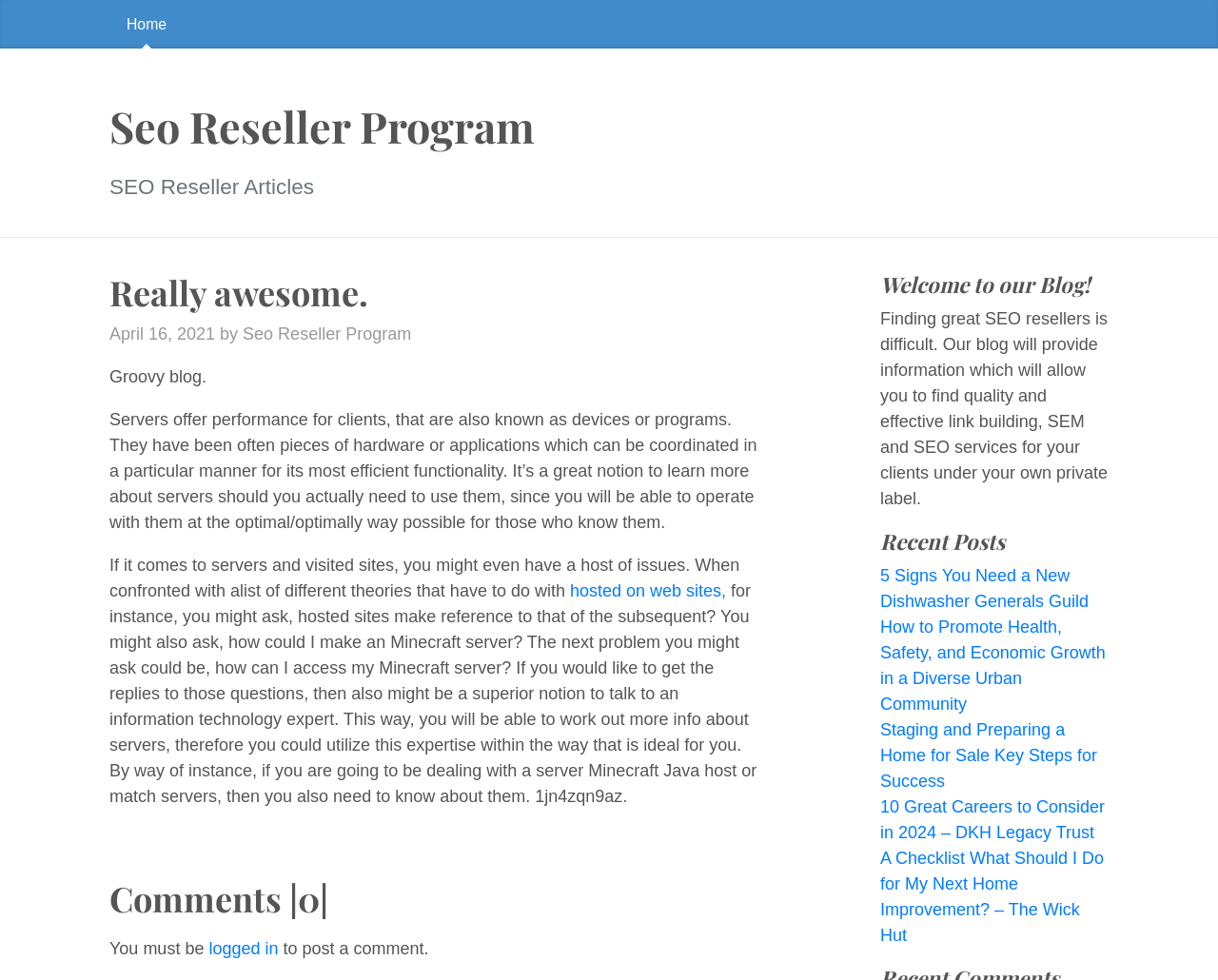What is the name of the blog?
Based on the image, answer the question in a detailed manner.

The name of the blog can be found in the heading element 'Seo Reseller Program' which is a child of the root element. This heading element has a bounding box coordinate of [0.09, 0.102, 0.91, 0.154] and is located at the top of the webpage.